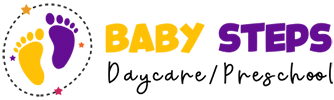Please provide a detailed answer to the question below based on the screenshot: 
What style is the subtitle 'Daycare/Preschool' presented in?

The subtitle 'Daycare/Preschool' is presented in a softer, more understated style, reflecting the nurturing environment aimed at fostering creativity and exploration for young children, in contrast to the bold and playful font of the text 'BABY STEPS'.